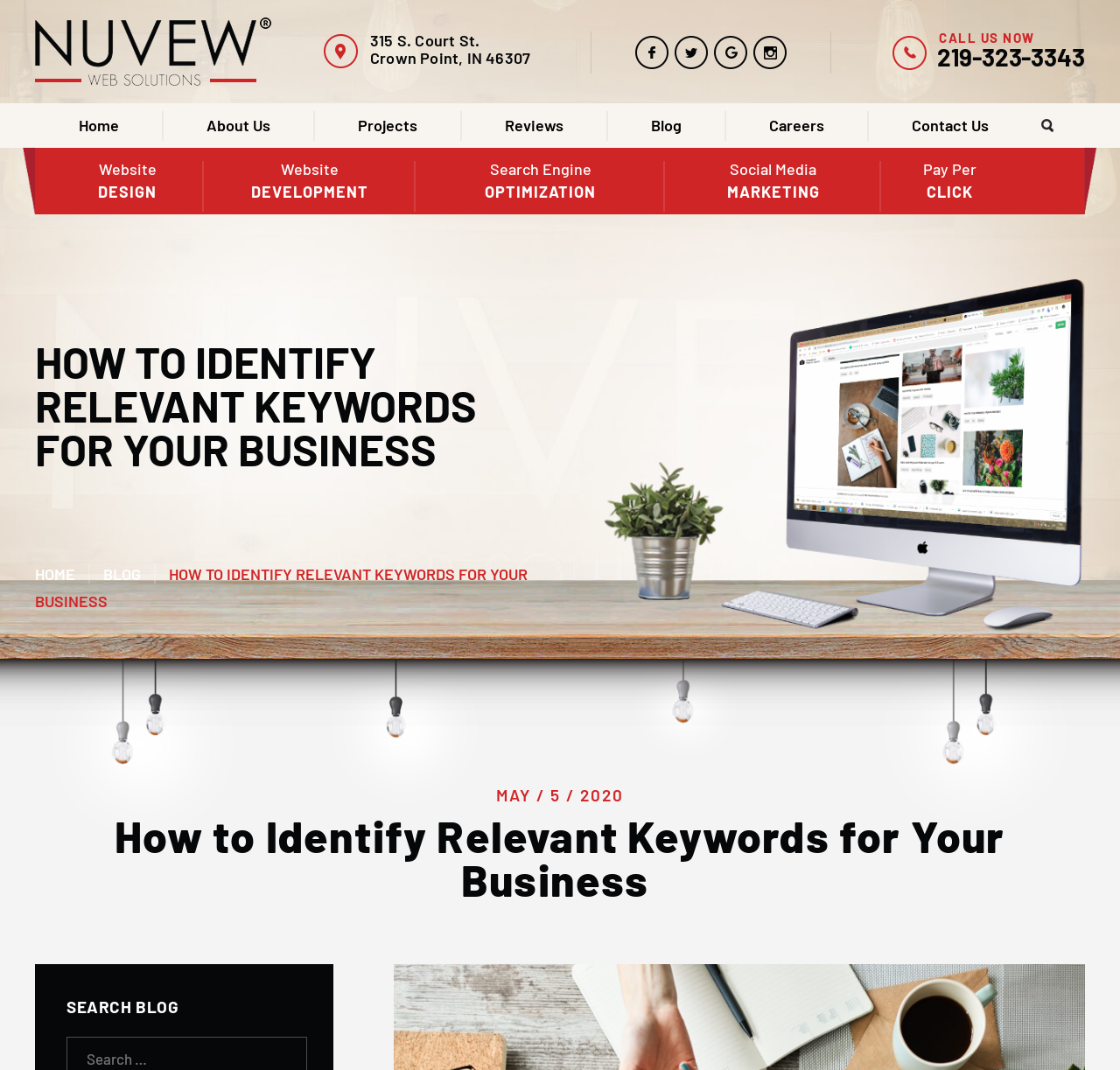Identify the bounding box coordinates for the element that needs to be clicked to fulfill this instruction: "Visit the Facebook page". Provide the coordinates in the format of four float numbers between 0 and 1: [left, top, right, bottom].

[0.567, 0.034, 0.597, 0.065]